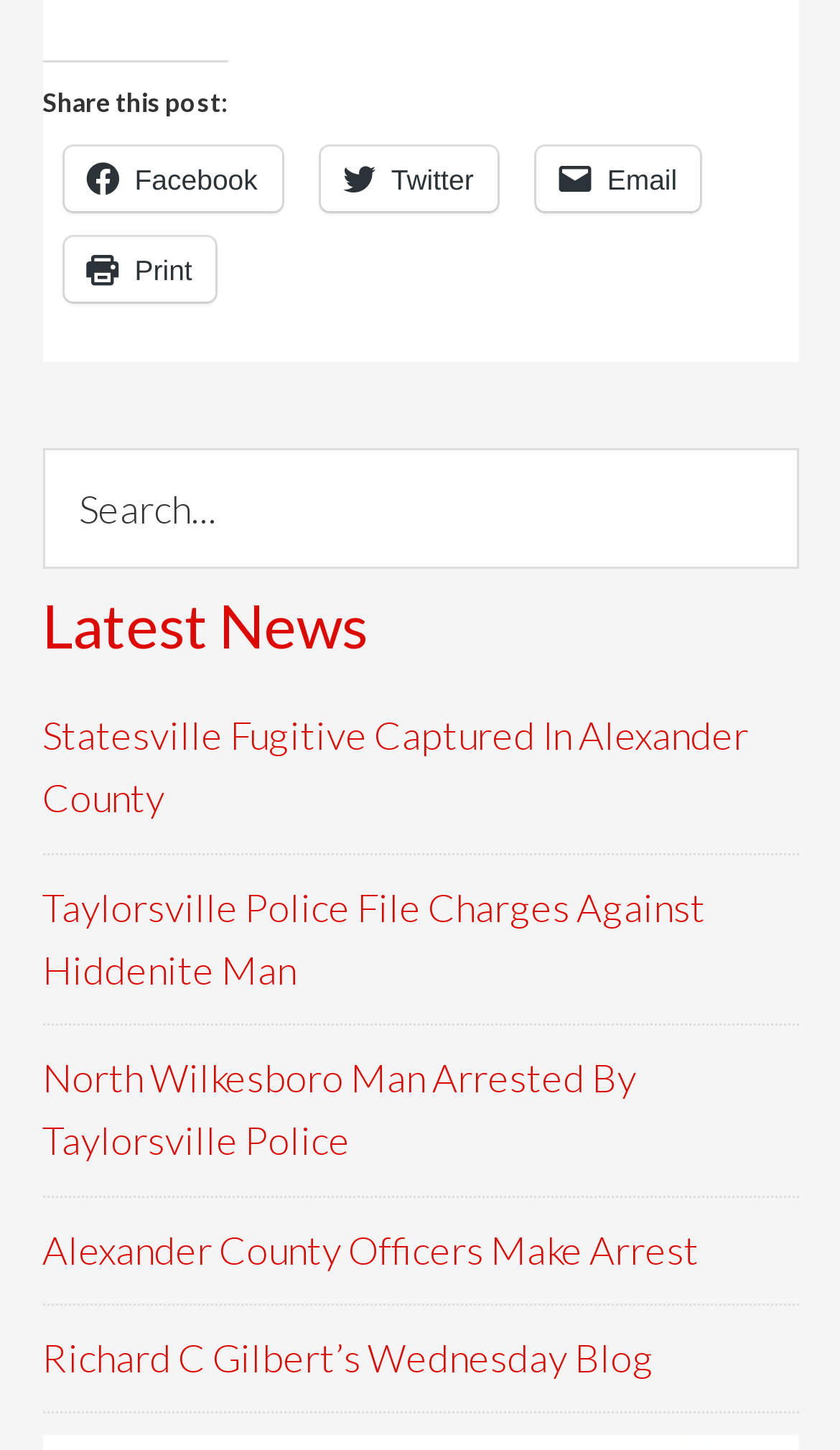Using the webpage screenshot and the element description Richard C Gilbert’s Wednesday Blog, determine the bounding box coordinates. Specify the coordinates in the format (top-left x, top-left y, bottom-right x, bottom-right y) with values ranging from 0 to 1.

[0.05, 0.92, 0.778, 0.952]